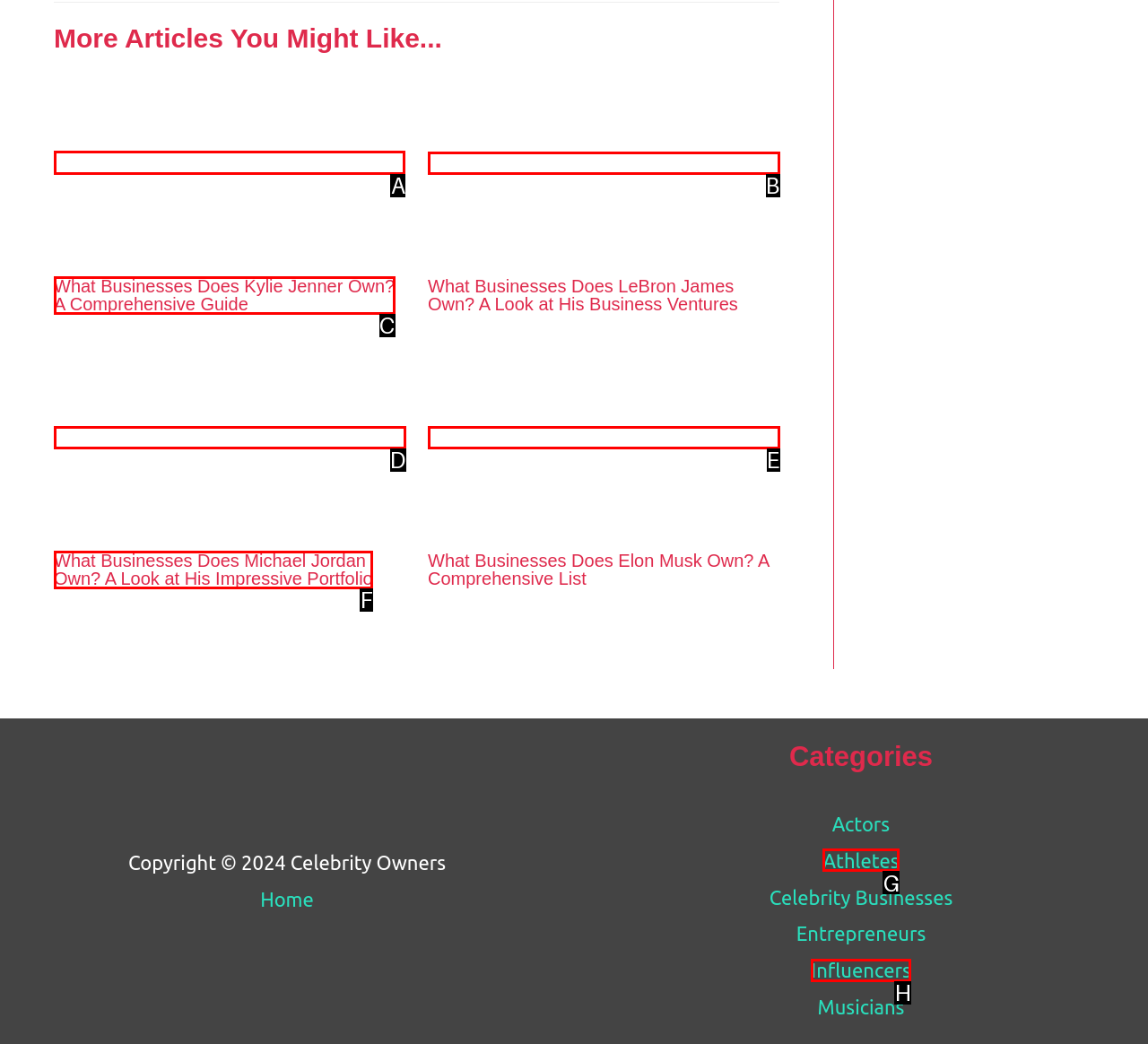Which HTML element should be clicked to fulfill the following task: Read more about What Businesses Does Kylie Jenner Own??
Reply with the letter of the appropriate option from the choices given.

A